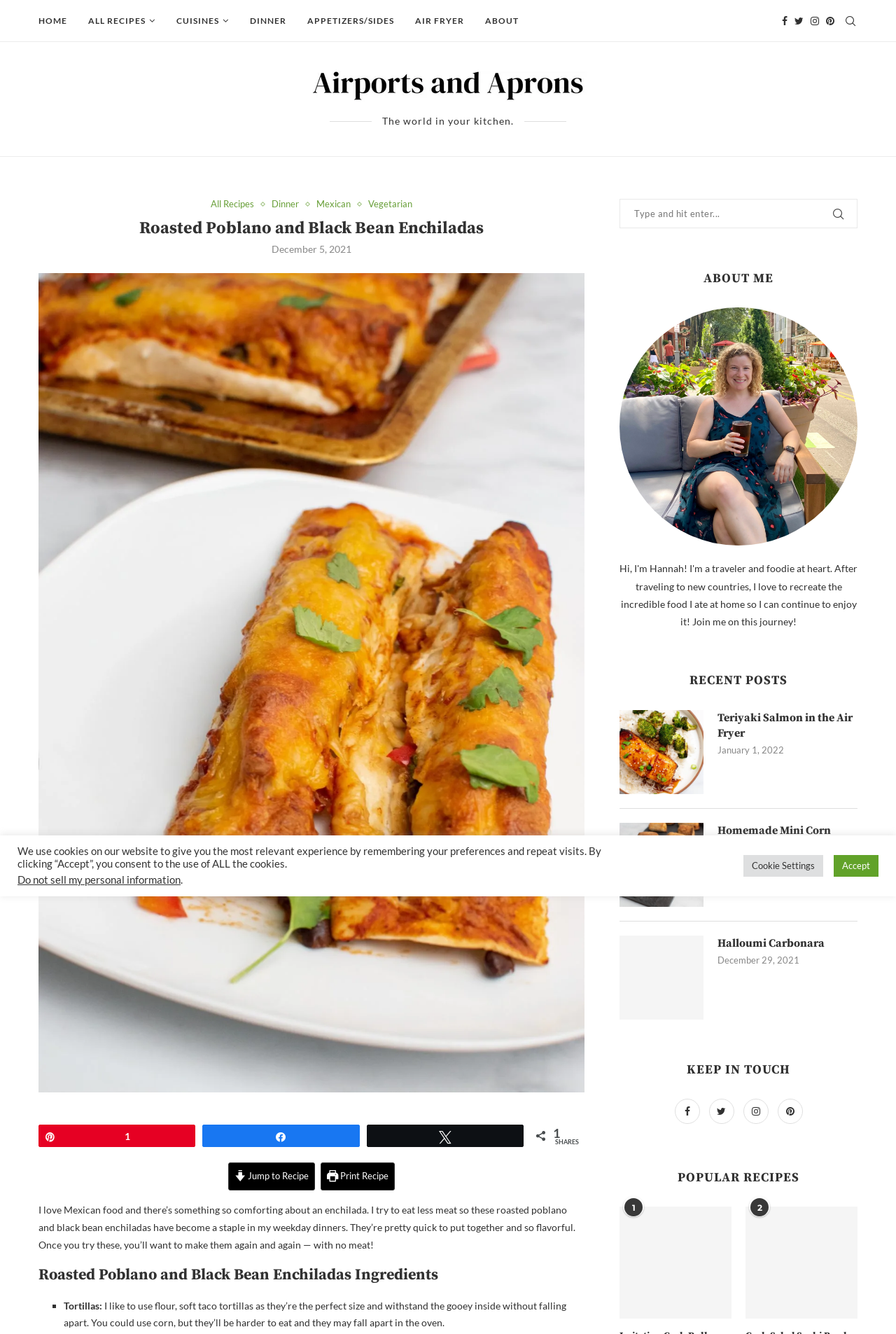Given the element description name="s" placeholder="Type and hit enter...", predict the bounding box coordinates for the UI element in the webpage screenshot. The format should be (top-left x, top-left y, bottom-right x, bottom-right y), and the values should be between 0 and 1.

[0.691, 0.149, 0.957, 0.171]